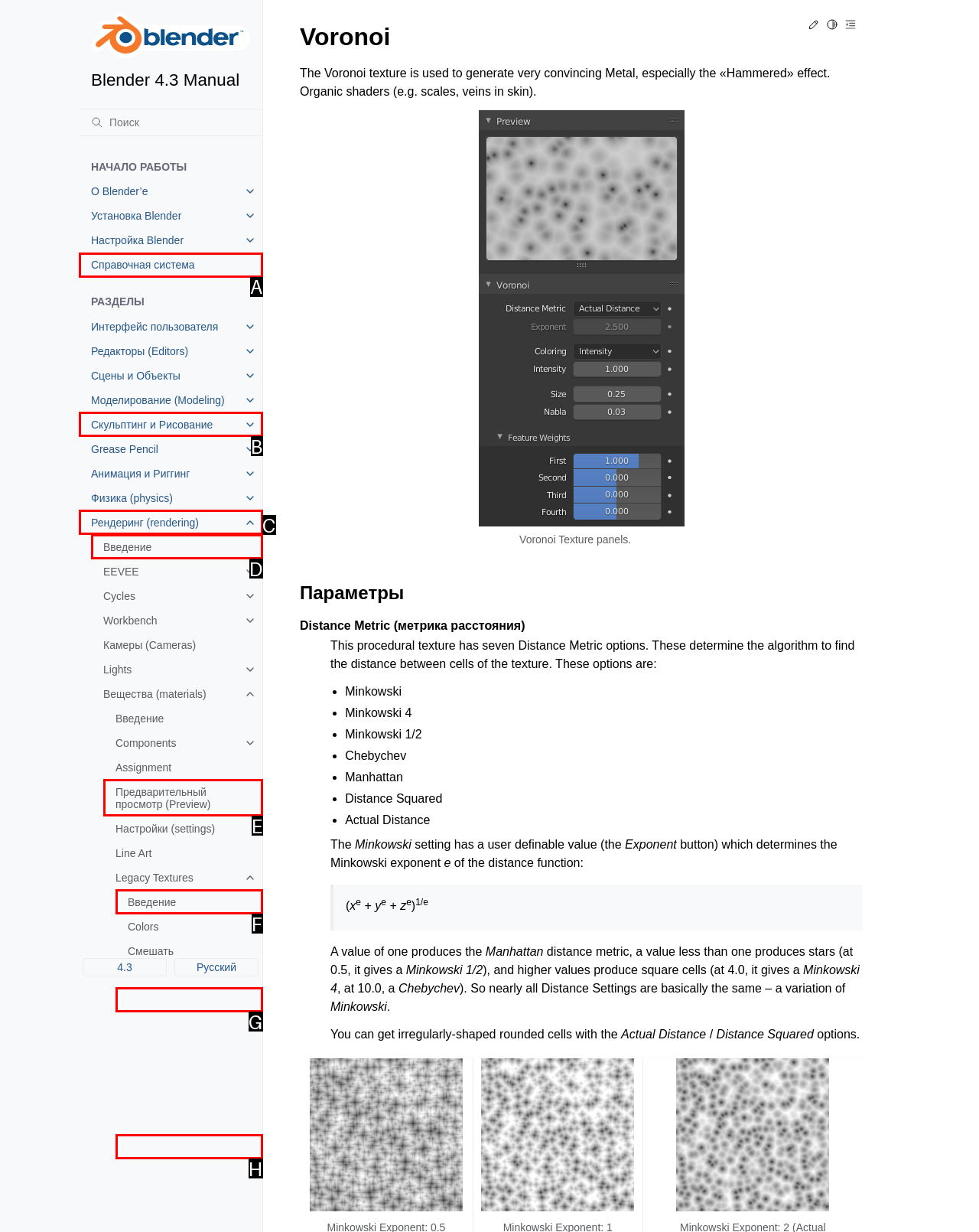Choose the letter that best represents the description: Рендеринг (rendering). Answer with the letter of the selected choice directly.

C